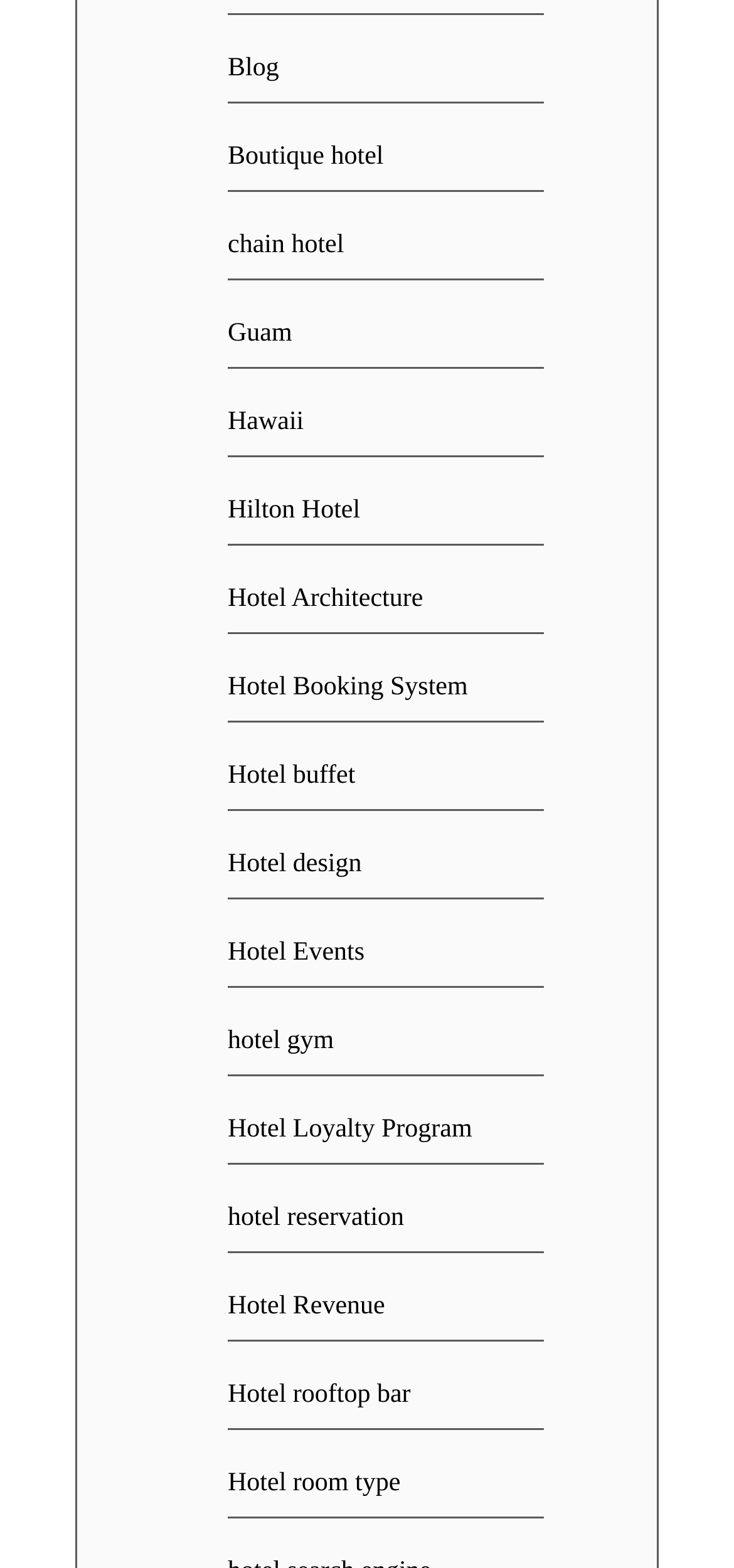Can you specify the bounding box coordinates for the region that should be clicked to fulfill this instruction: "visit the blog".

[0.31, 0.035, 0.38, 0.053]